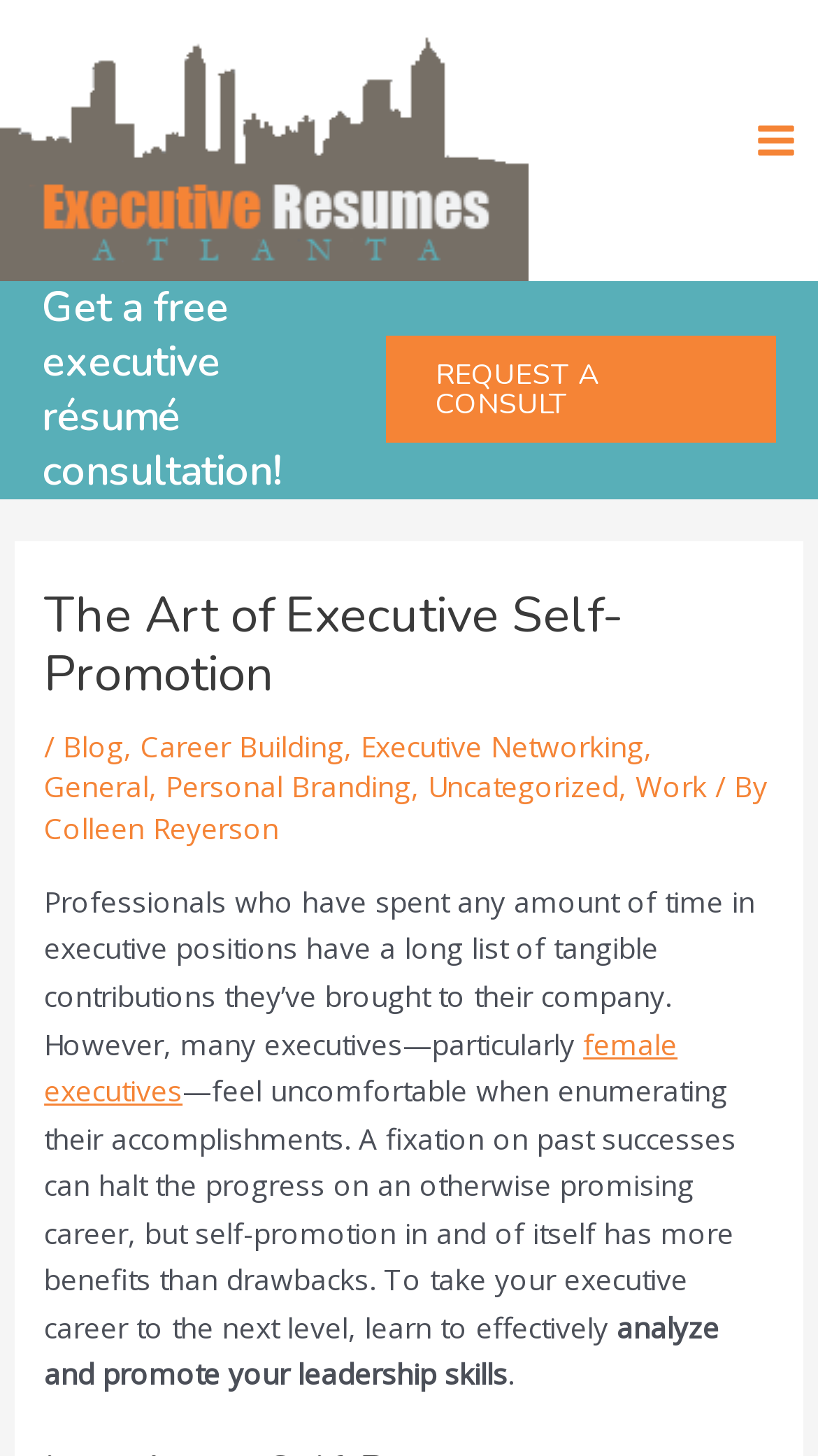From the image, can you give a detailed response to the question below:
What is the purpose of the 'REQUEST A CONSULT' button?

The 'REQUEST A CONSULT' button is a call-to-action that allows users to request a consultation, likely for executive resume services or career coaching, which is the main service offered by the website.